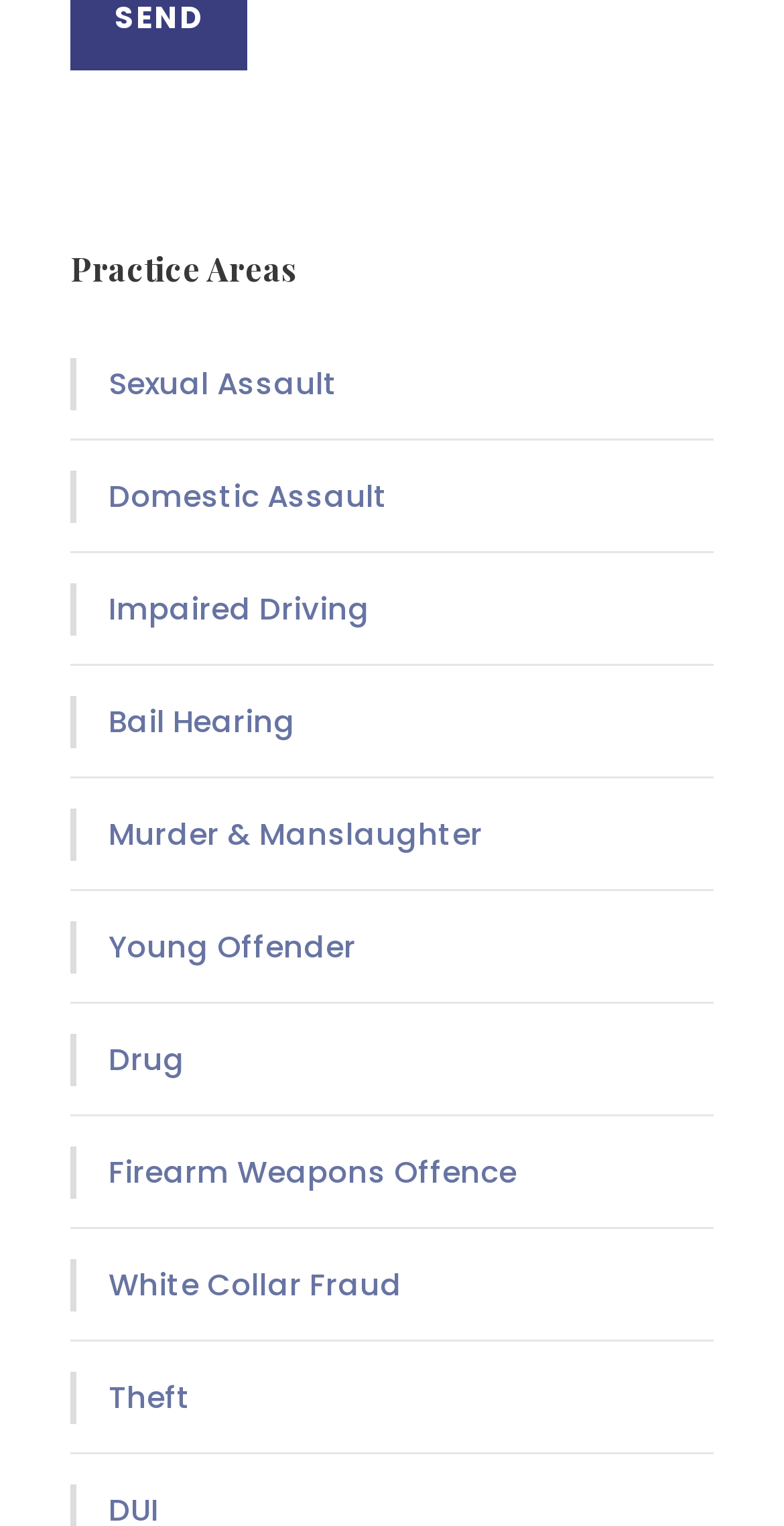Answer succinctly with a single word or phrase:
How many practice areas have the word 'Assault' in them?

2